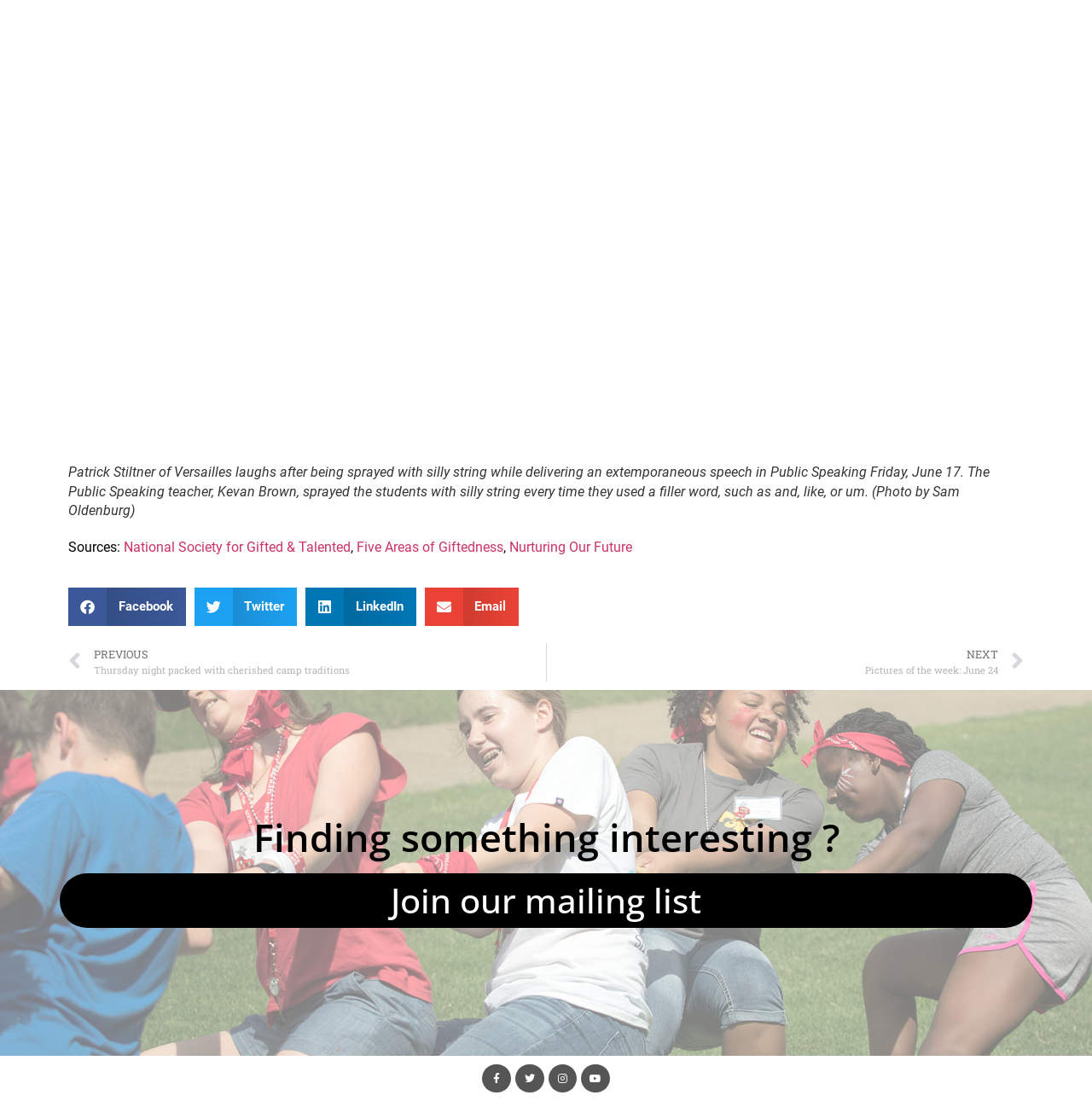Locate the bounding box coordinates of the element to click to perform the following action: 'View previous article'. The coordinates should be given as four float values between 0 and 1, in the form of [left, top, right, bottom].

[0.062, 0.584, 0.5, 0.619]